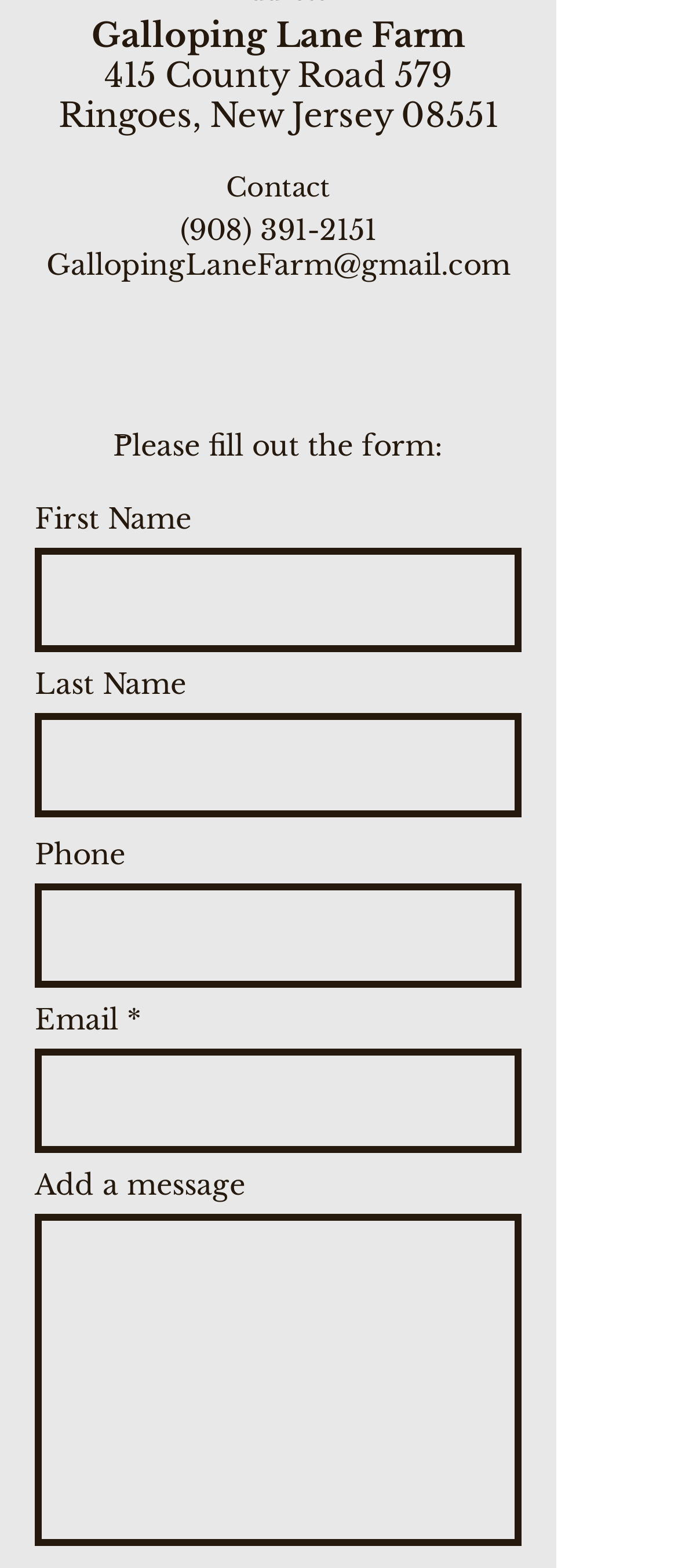How many social media links are available?
Please respond to the question with a detailed and thorough explanation.

I counted the number of link elements within the 'Social Bar' list, which are Facebook, Instagram, and Youtube, totaling 3 social media links.